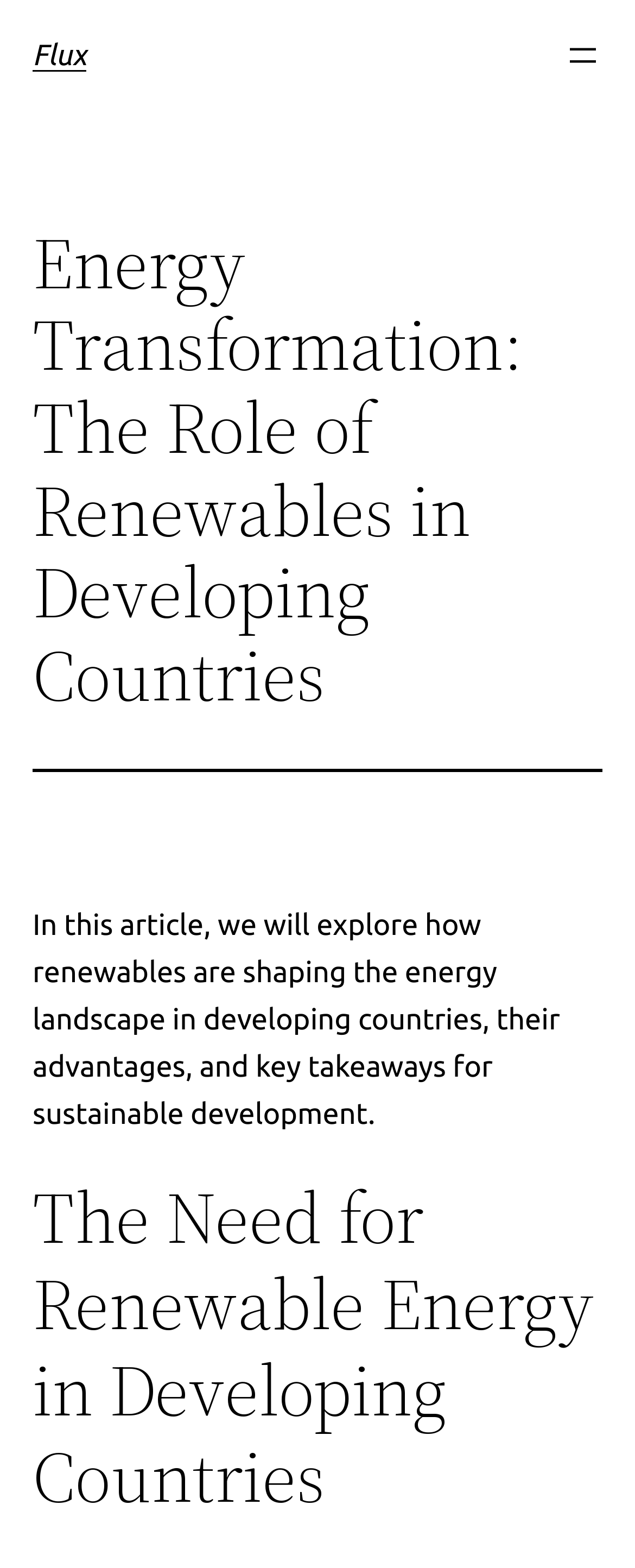Determine the bounding box for the described HTML element: "aria-label="Open menu"". Ensure the coordinates are four float numbers between 0 and 1 in the format [left, top, right, bottom].

[0.887, 0.023, 0.949, 0.048]